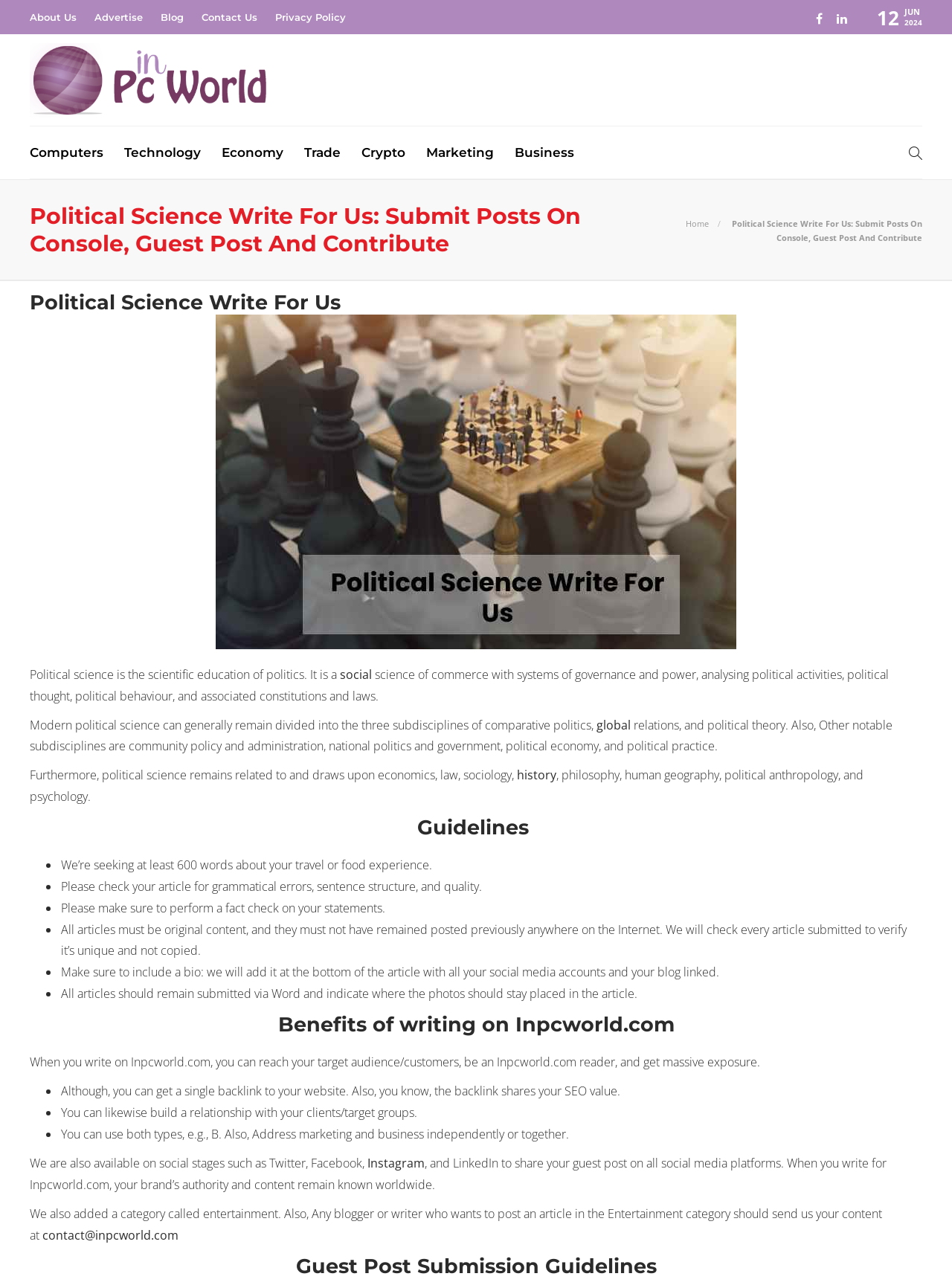Determine the bounding box coordinates for the area that needs to be clicked to fulfill this task: "Check the guidelines for writing". The coordinates must be given as four float numbers between 0 and 1, i.e., [left, top, right, bottom].

[0.031, 0.633, 0.969, 0.652]